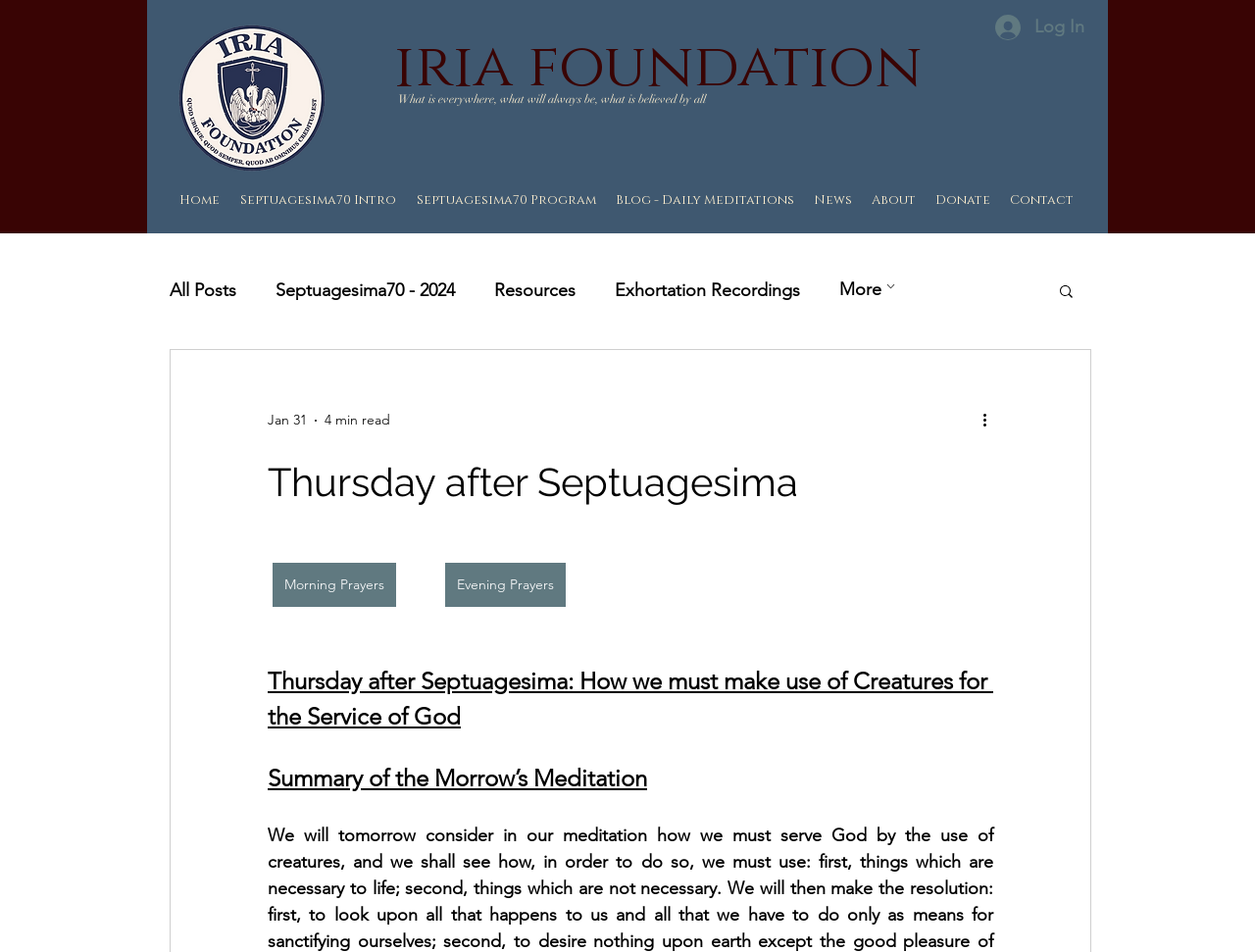Please determine the bounding box coordinates of the element to click on in order to accomplish the following task: "Click the 'Log In' button". Ensure the coordinates are four float numbers ranging from 0 to 1, i.e., [left, top, right, bottom].

[0.782, 0.006, 0.875, 0.051]